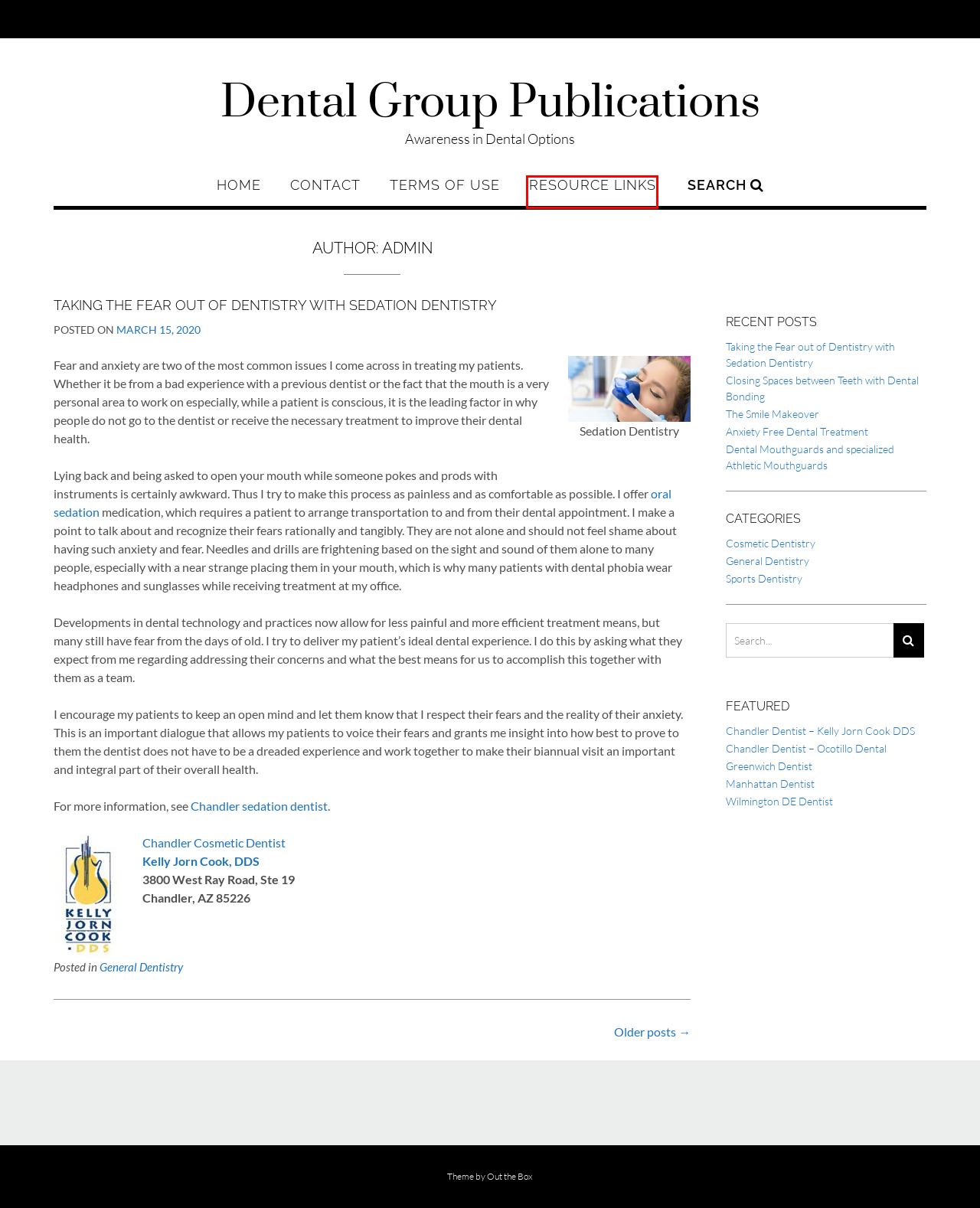You are provided with a screenshot of a webpage that has a red bounding box highlighting a UI element. Choose the most accurate webpage description that matches the new webpage after clicking the highlighted element. Here are your choices:
A. admin – Page 2 – Dental Group Publications
B. The Smile Makeover – Dental Group Publications
C. Cosmetic Dentistry – Dental Group Publications
D. Resource Links – Dental Group Publications
E. Meet Kelly J. Cook, DDS | Delta Dentist Chandler AZ 85226
F. Home - Out the Box
G. Closing Spaces between Teeth with Dental Bonding – Dental Group Publications
H. Sports Dentistry – Dental Group Publications

D